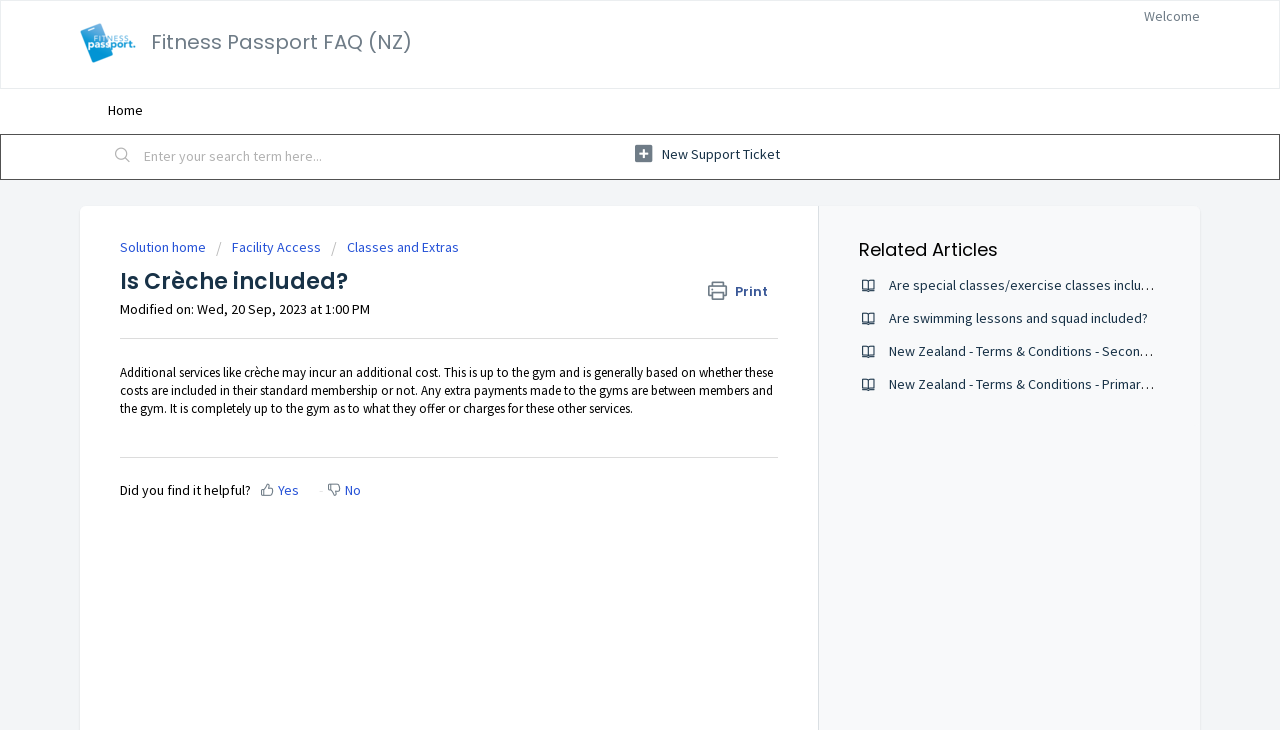Please examine the image and provide a detailed answer to the question: Is there a search function on this webpage?

The presence of a textbox and a 'Search' button suggests that there is a search function on this webpage, allowing users to search for specific topics or keywords.